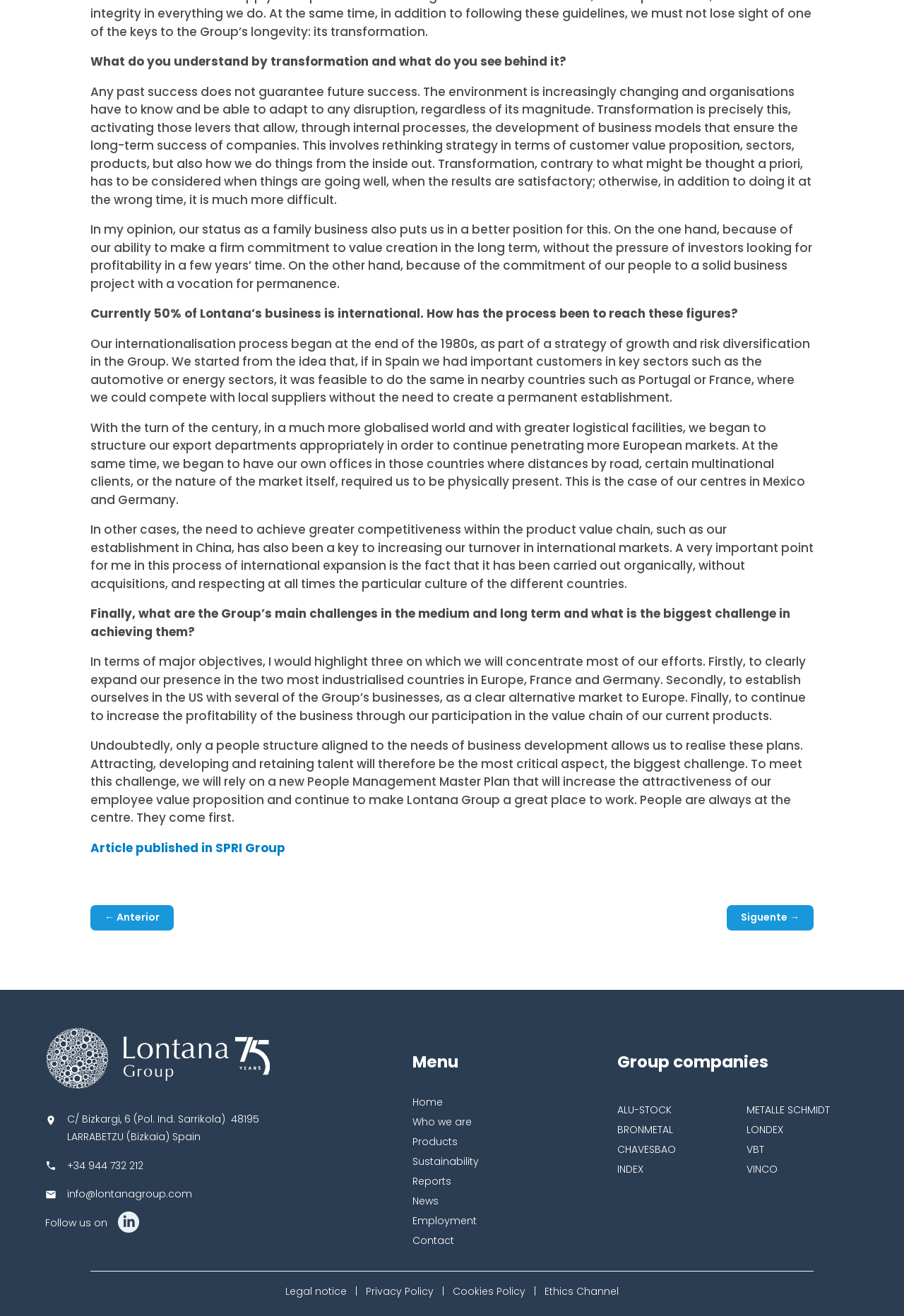Please specify the bounding box coordinates of the element that should be clicked to execute the given instruction: 'Contact Lontana Group'. Ensure the coordinates are four float numbers between 0 and 1, expressed as [left, top, right, bottom].

[0.074, 0.902, 0.212, 0.913]